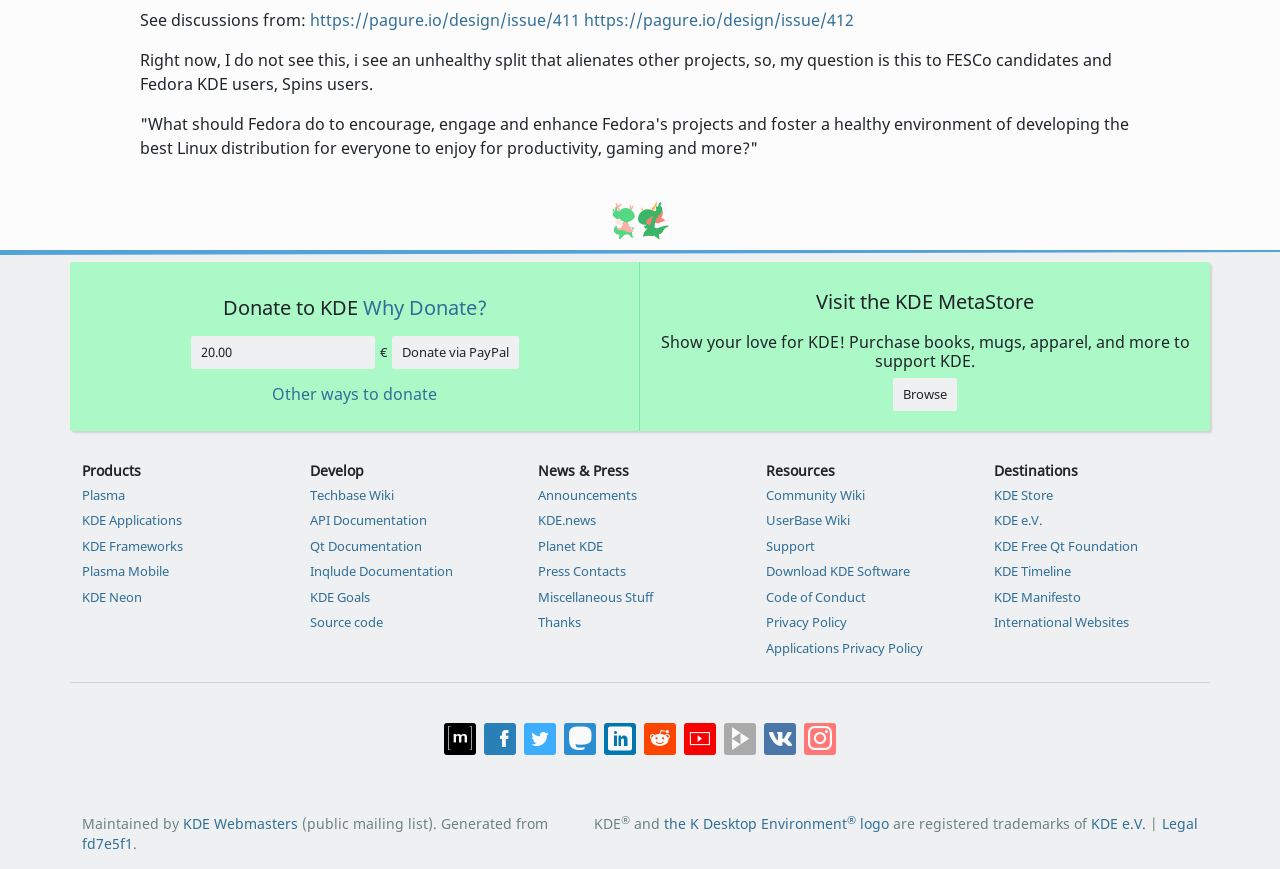Determine the bounding box for the described UI element: "KDE Free Qt Foundation".

[0.777, 0.618, 0.936, 0.64]